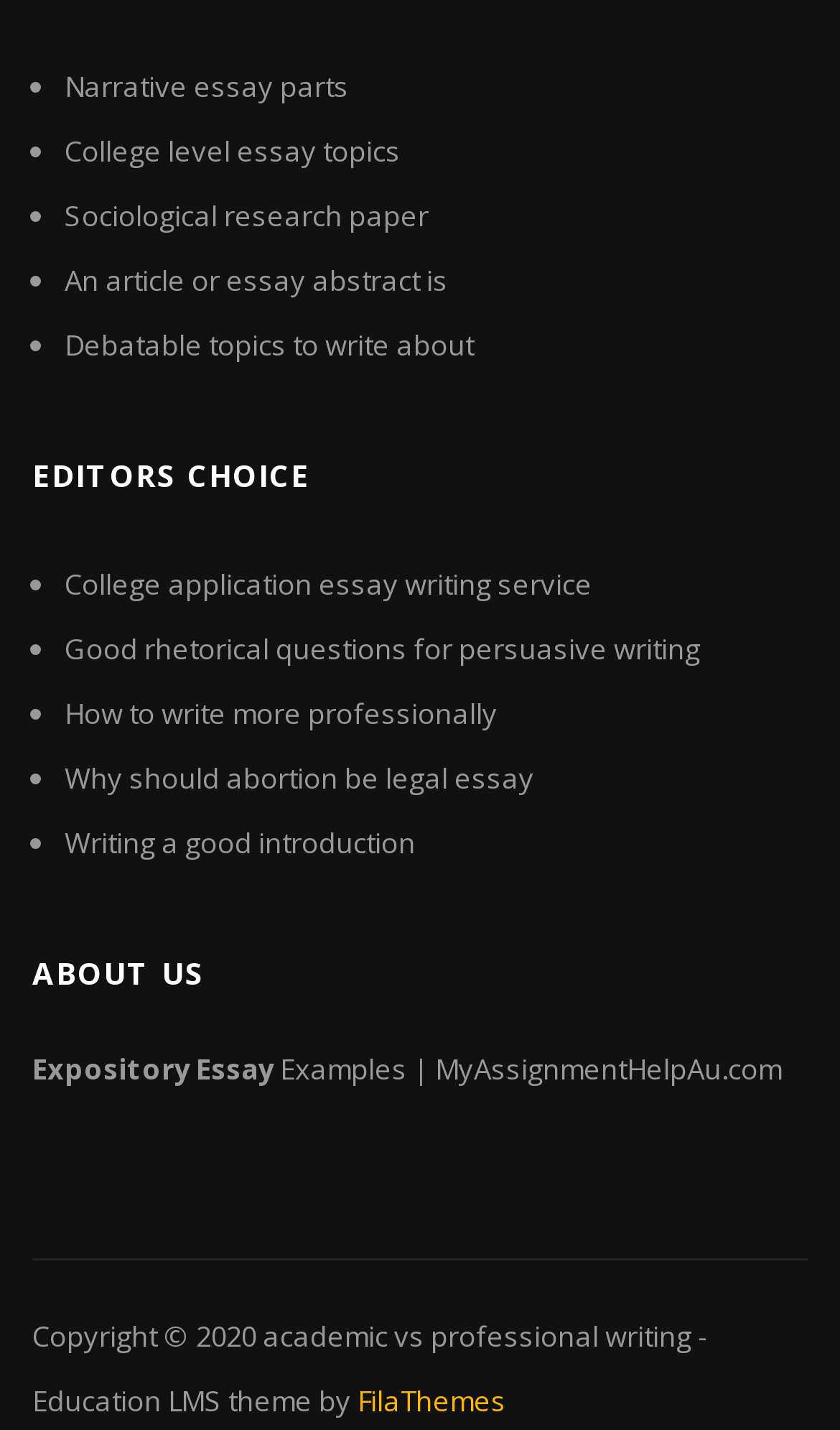Could you determine the bounding box coordinates of the clickable element to complete the instruction: "Check 'academic vs professional writing'"? Provide the coordinates as four float numbers between 0 and 1, i.e., [left, top, right, bottom].

[0.313, 0.92, 0.823, 0.947]